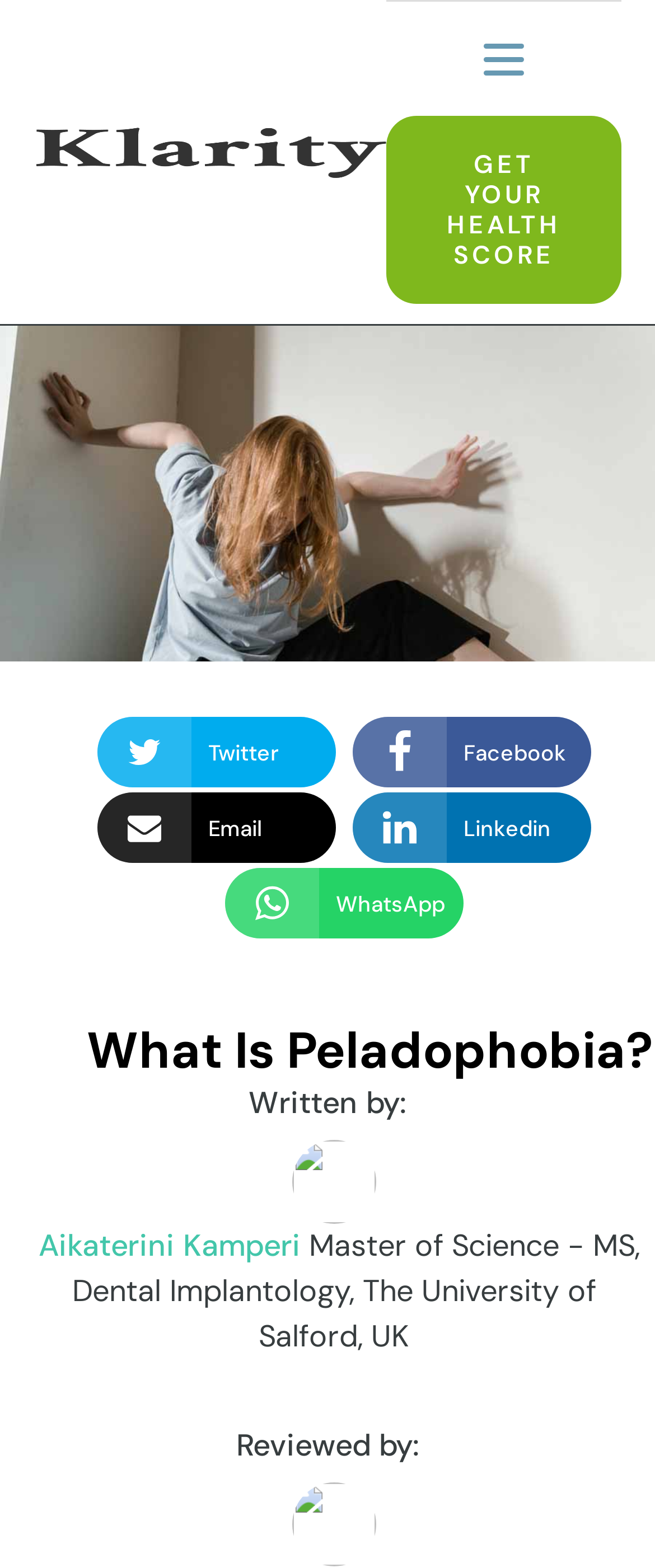Answer the following inquiry with a single word or phrase:
How many images are there in the article?

2